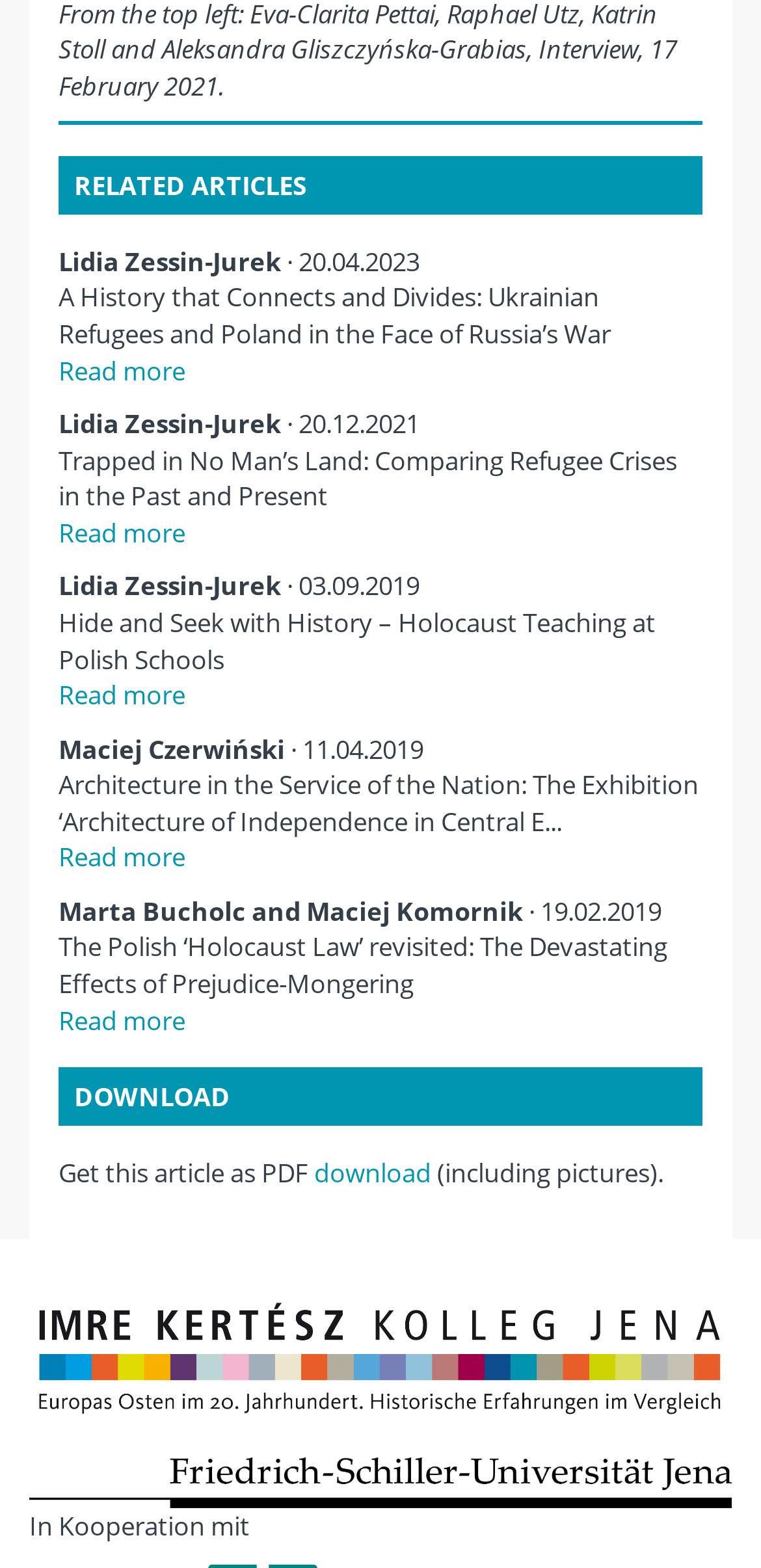Identify the bounding box coordinates of the region that should be clicked to execute the following instruction: "Read more about 'Trapped in No Man’s Land: Comparing Refugee Crises in the Past and Present'".

[0.077, 0.328, 0.244, 0.351]